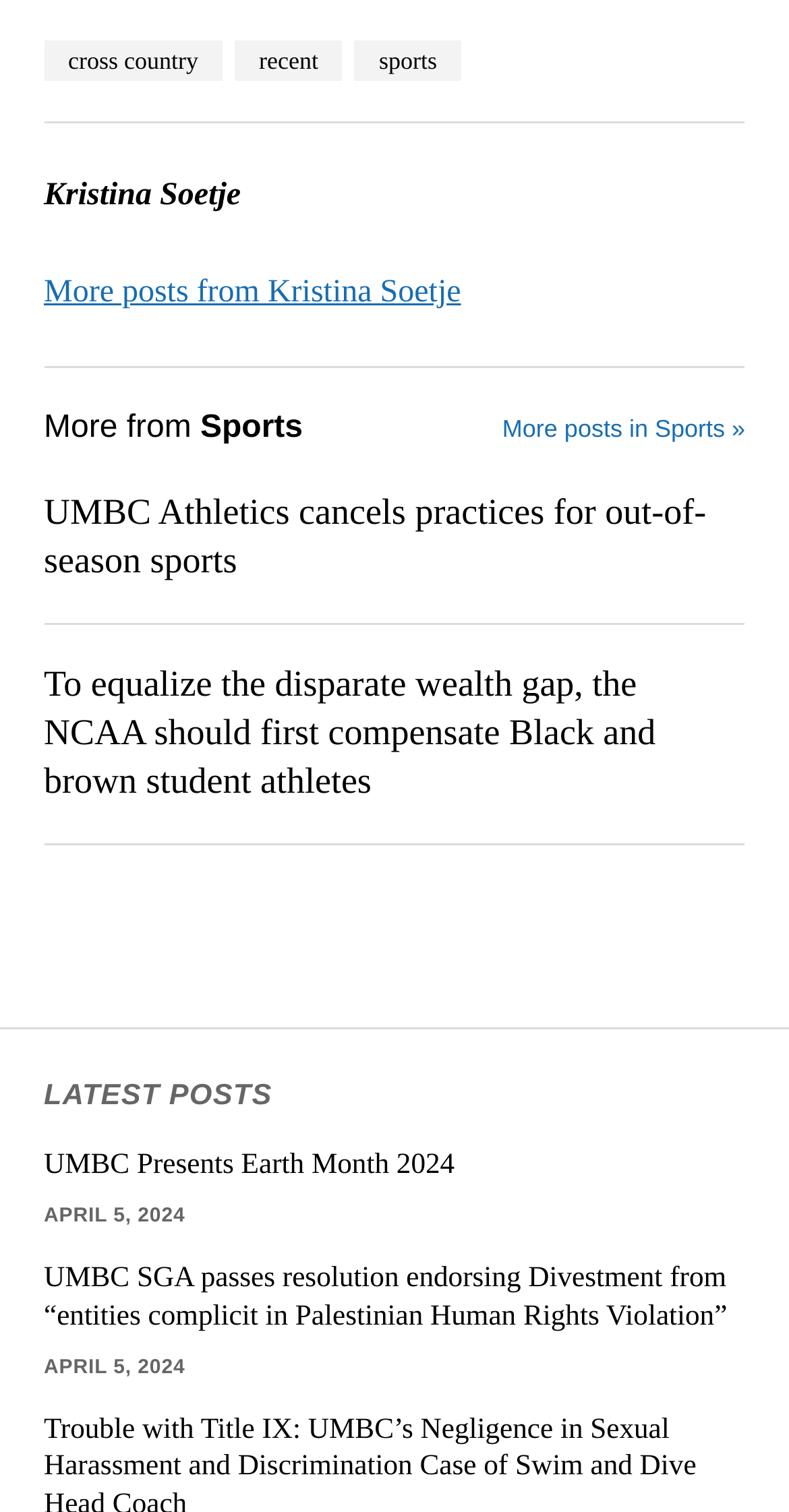Locate the bounding box coordinates of the clickable area needed to fulfill the instruction: "learn about UMBC Presents Earth Month 2024".

[0.056, 0.759, 0.944, 0.784]